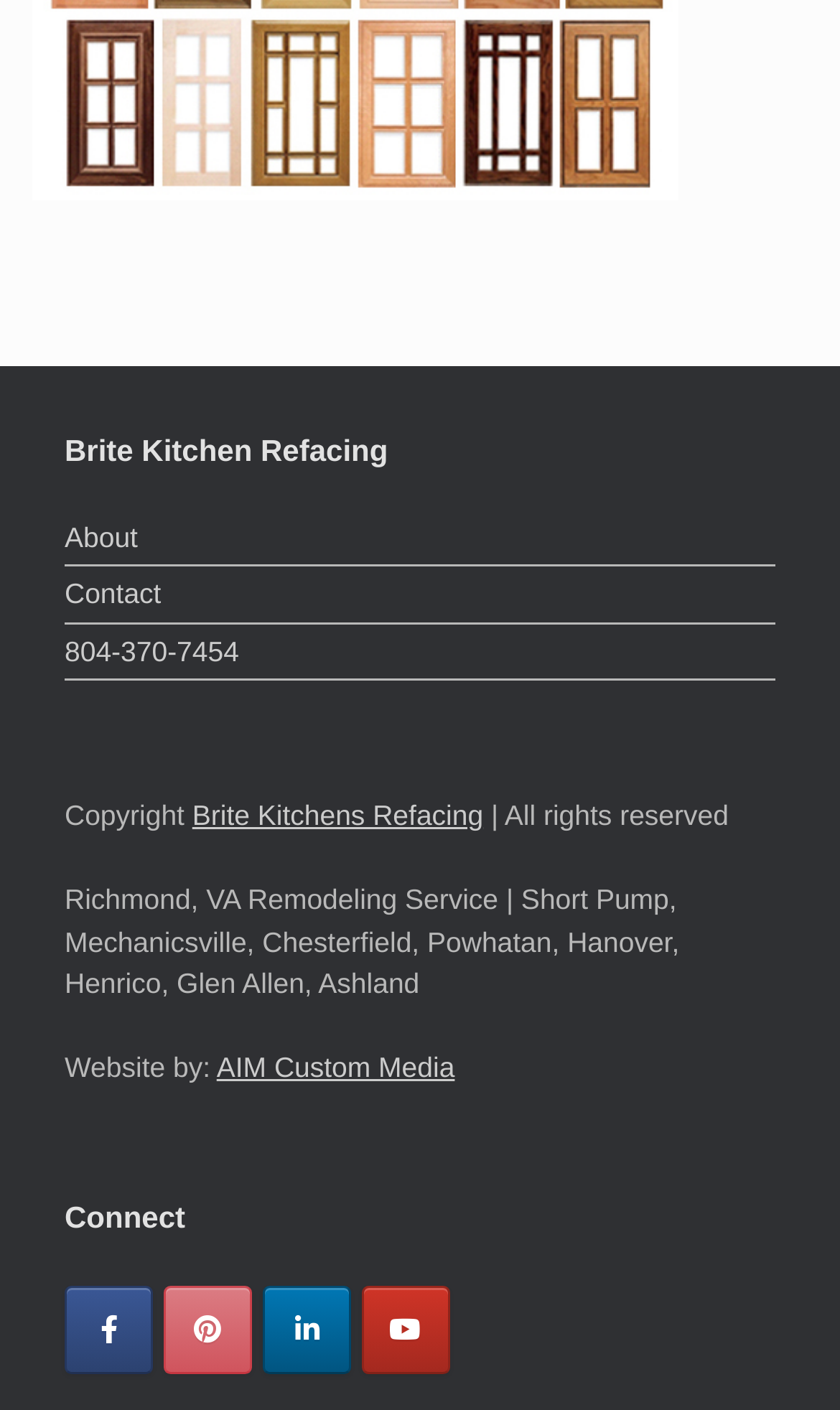Locate the bounding box coordinates of the area where you should click to accomplish the instruction: "Check Brite Kitchen Refacing on Facebook".

[0.077, 0.911, 0.182, 0.974]